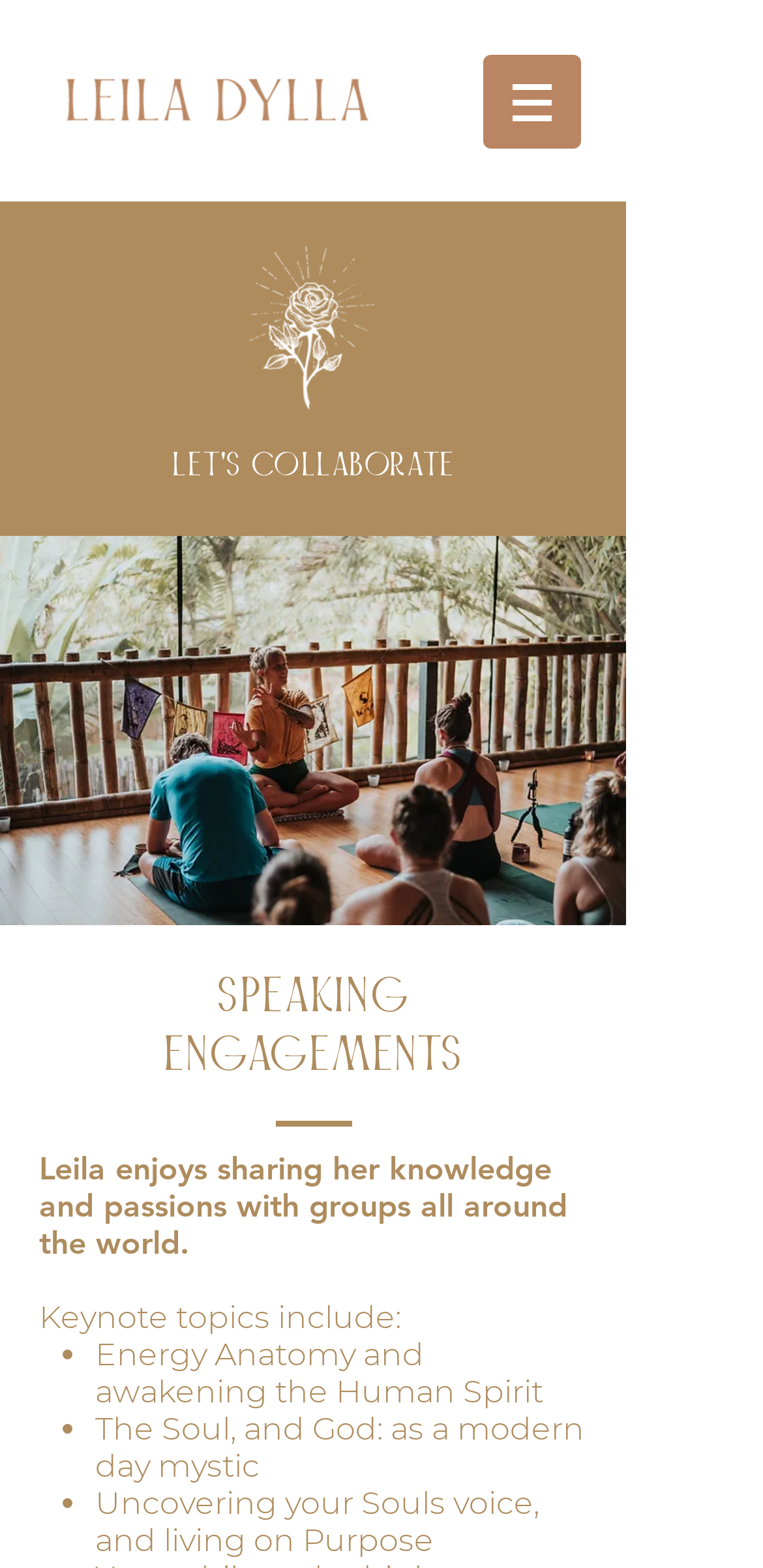What is the format of the content on the webpage?
Based on the screenshot, give a detailed explanation to answer the question.

The webpage contains a mix of text and images, including headings, paragraphs, and bullet points, as well as images and logos. This suggests that the content is presented in a format that combines text and visual elements.